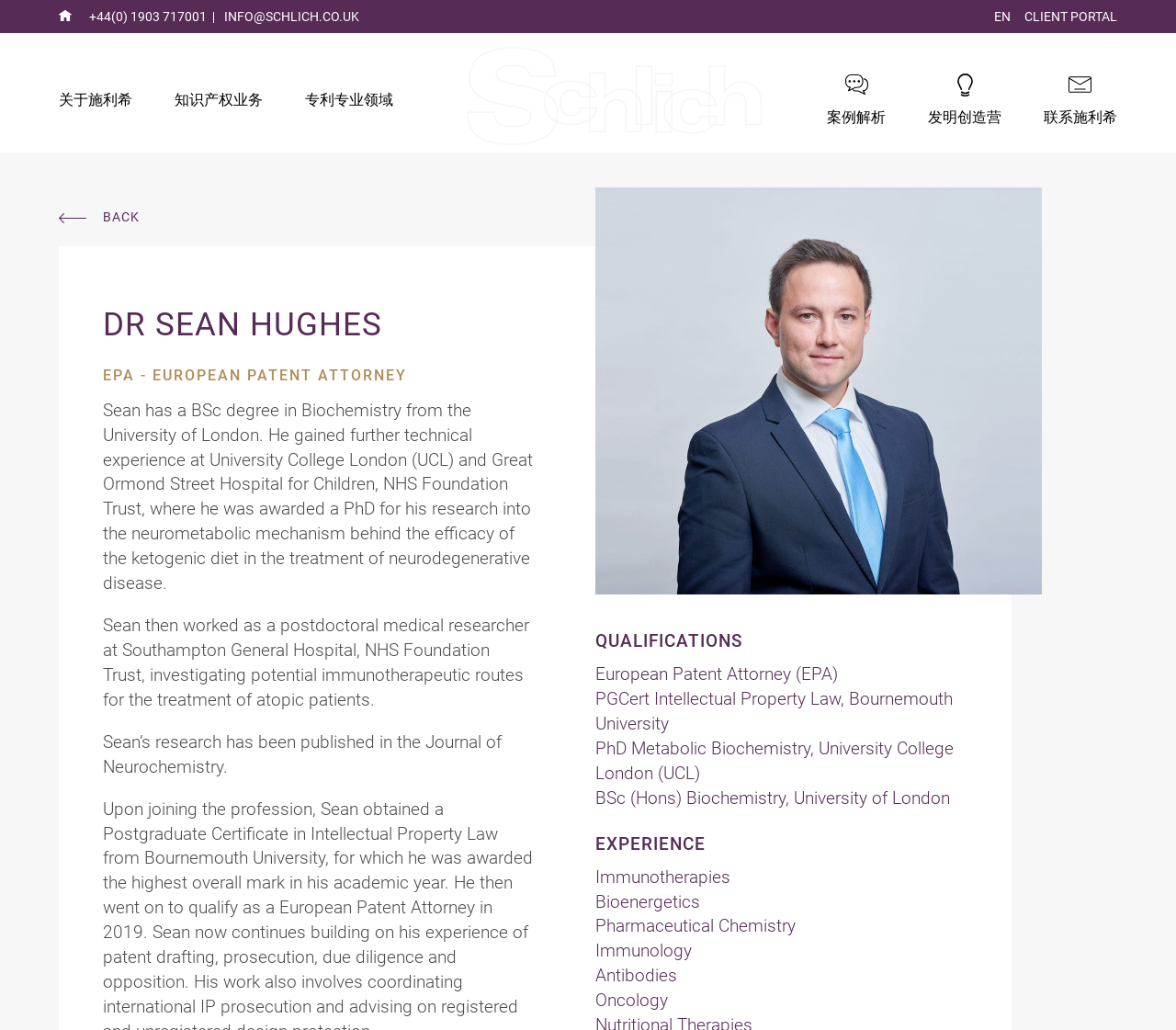Locate the bounding box coordinates of the area that needs to be clicked to fulfill the following instruction: "Share your pet loss story". The coordinates should be in the format of four float numbers between 0 and 1, namely [left, top, right, bottom].

None